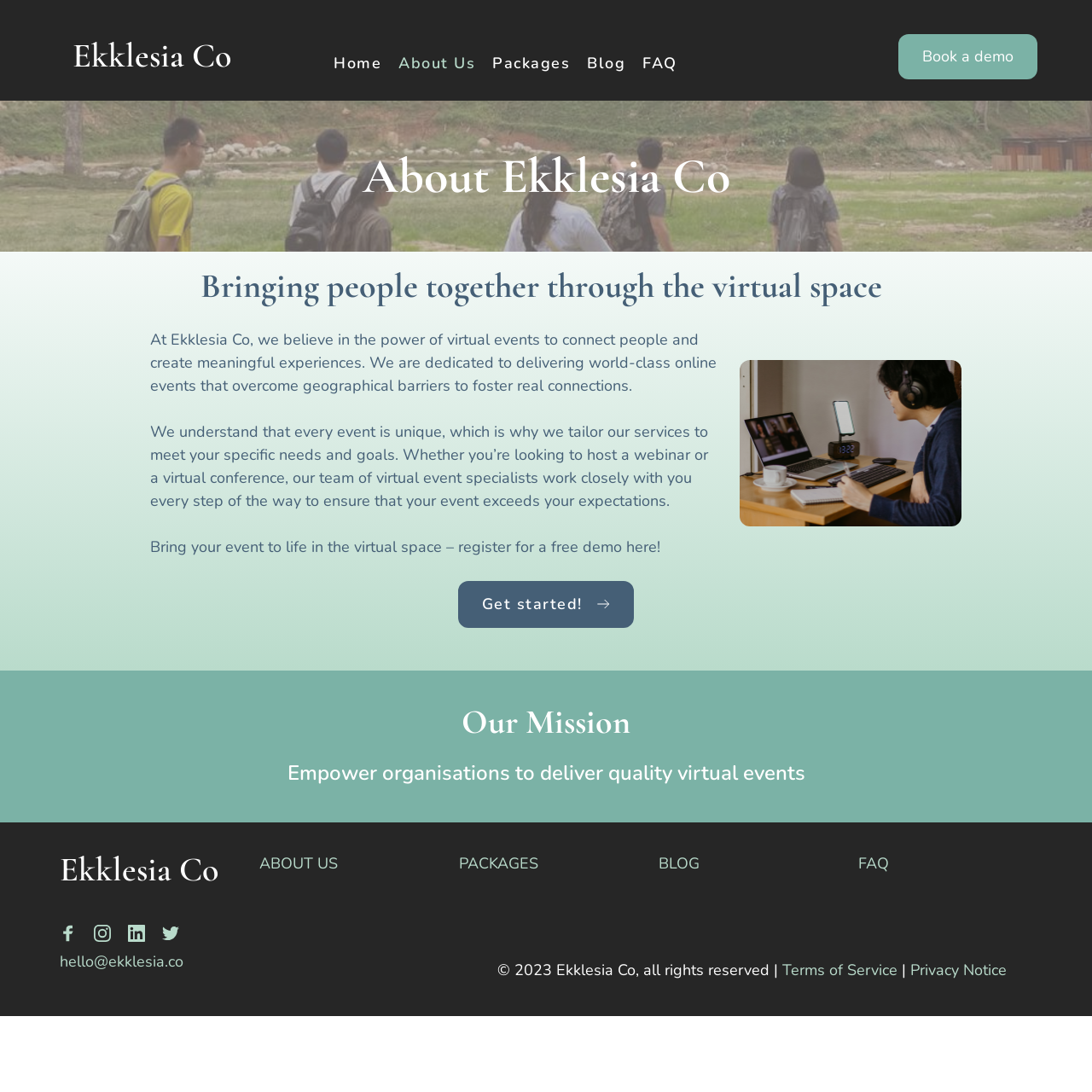Find the bounding box coordinates of the area to click in order to follow the instruction: "Visit the 'Home' page".

[0.302, 0.047, 0.353, 0.069]